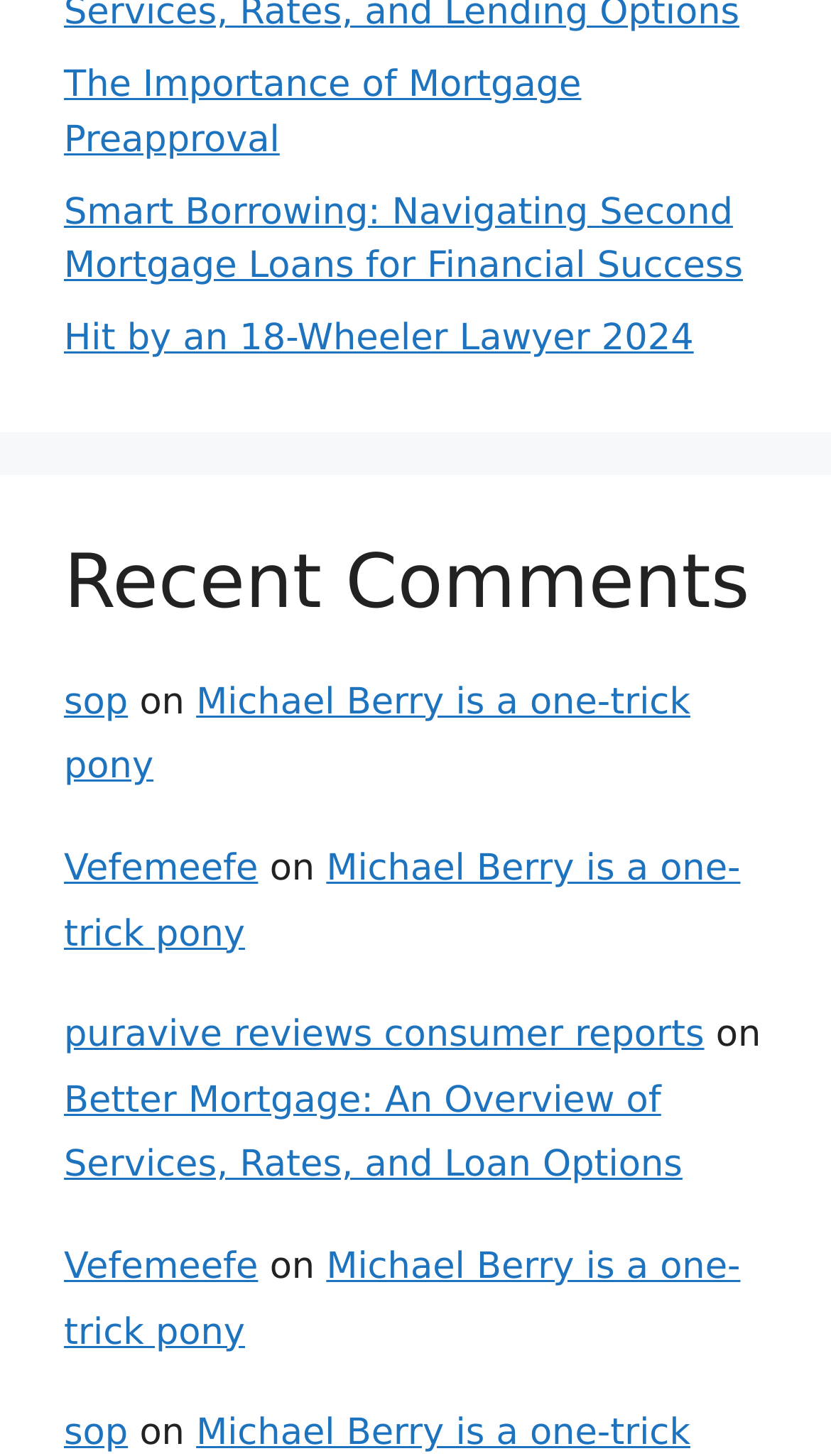Given the description of a UI element: "puravive reviews consumer reports", identify the bounding box coordinates of the matching element in the webpage screenshot.

[0.077, 0.697, 0.847, 0.726]